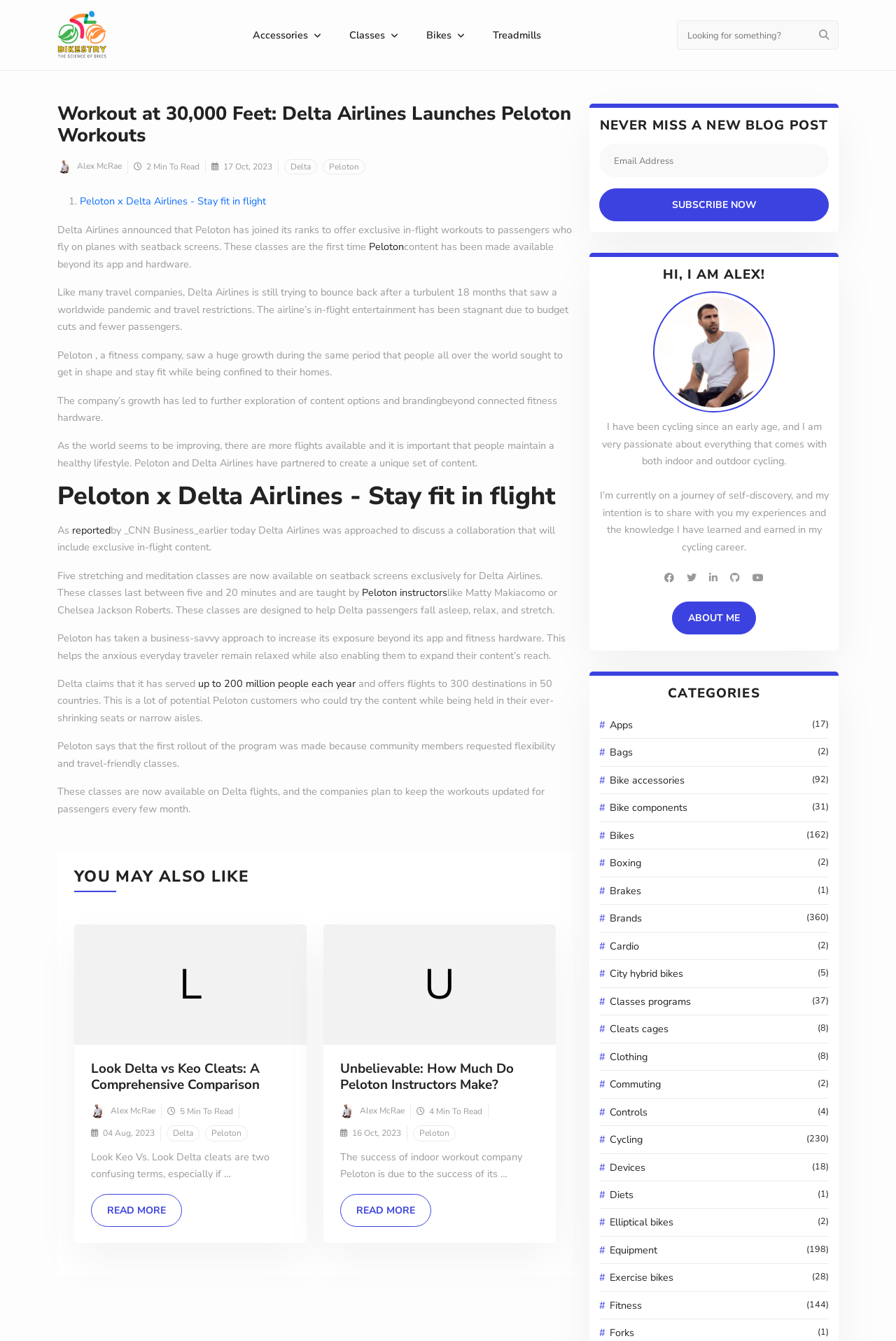Please identify the bounding box coordinates of the element on the webpage that should be clicked to follow this instruction: "Follow Axuall on LinkedIn". The bounding box coordinates should be given as four float numbers between 0 and 1, formatted as [left, top, right, bottom].

None